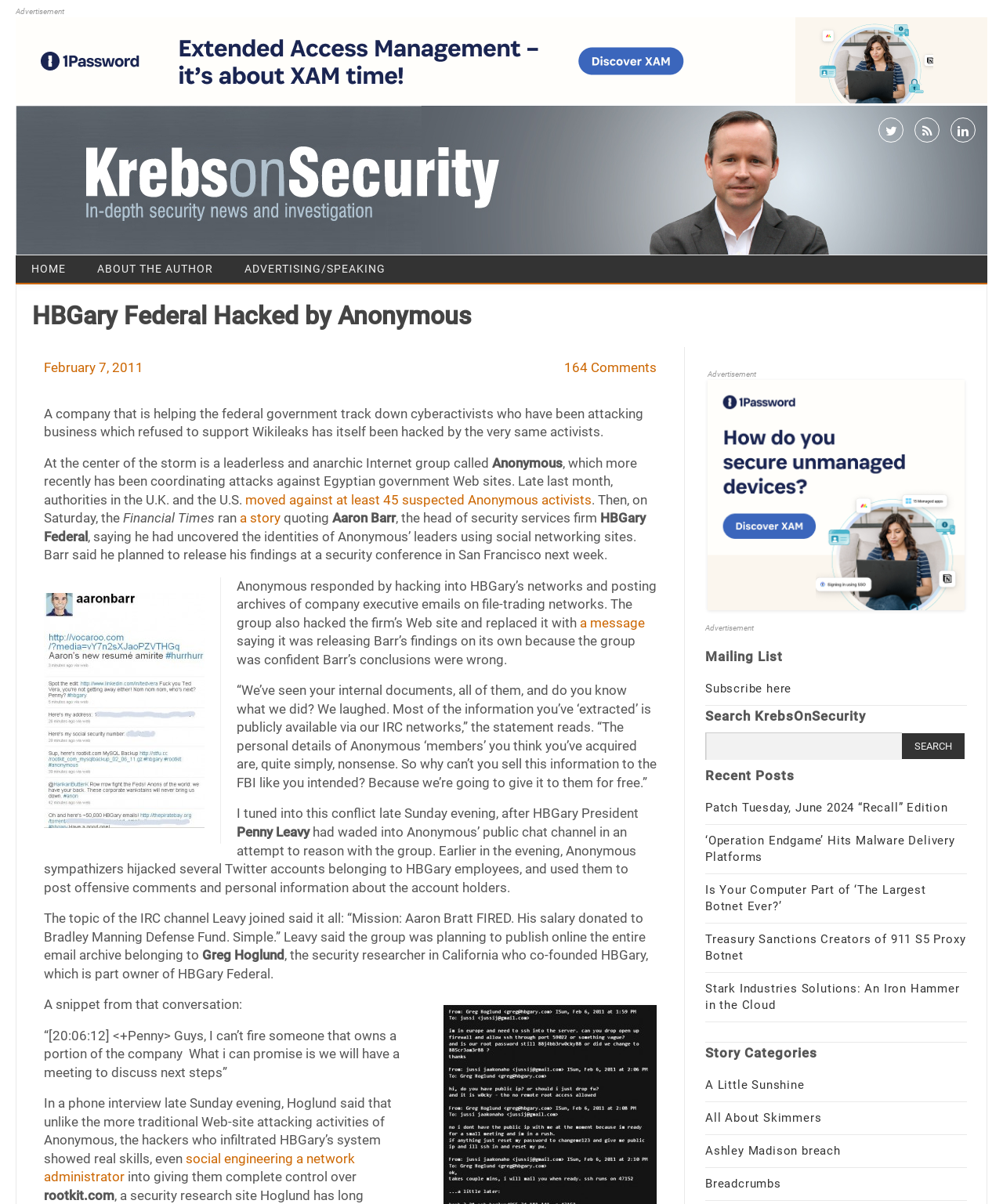Please identify the bounding box coordinates of the clickable area that will allow you to execute the instruction: "View the 'Recent Posts'".

[0.703, 0.638, 0.792, 0.651]